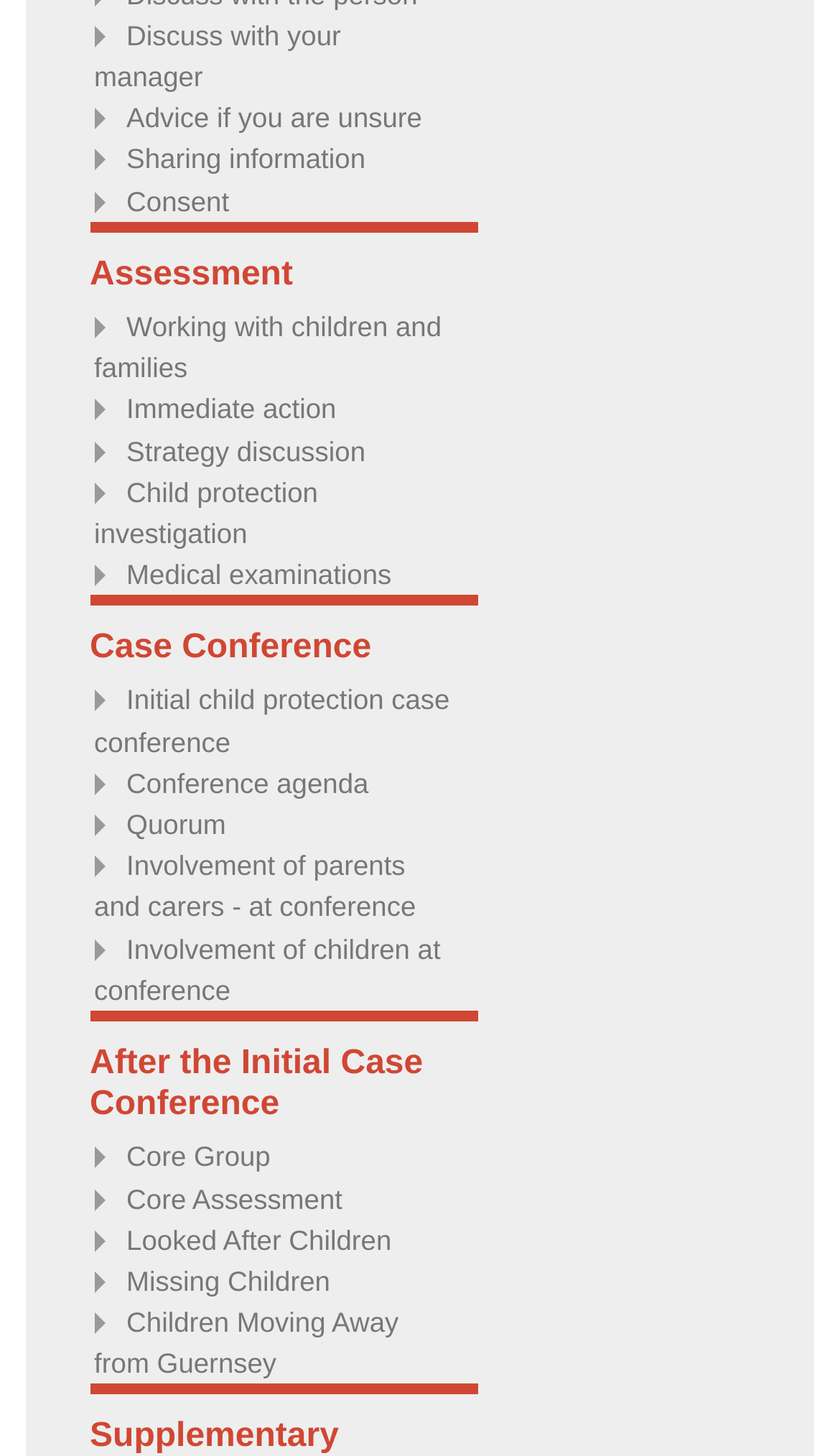Ascertain the bounding box coordinates for the UI element detailed here: "Advice if you are unsure". The coordinates should be provided as [left, top, right, bottom] with each value being a float between 0 and 1.

[0.112, 0.07, 0.503, 0.092]